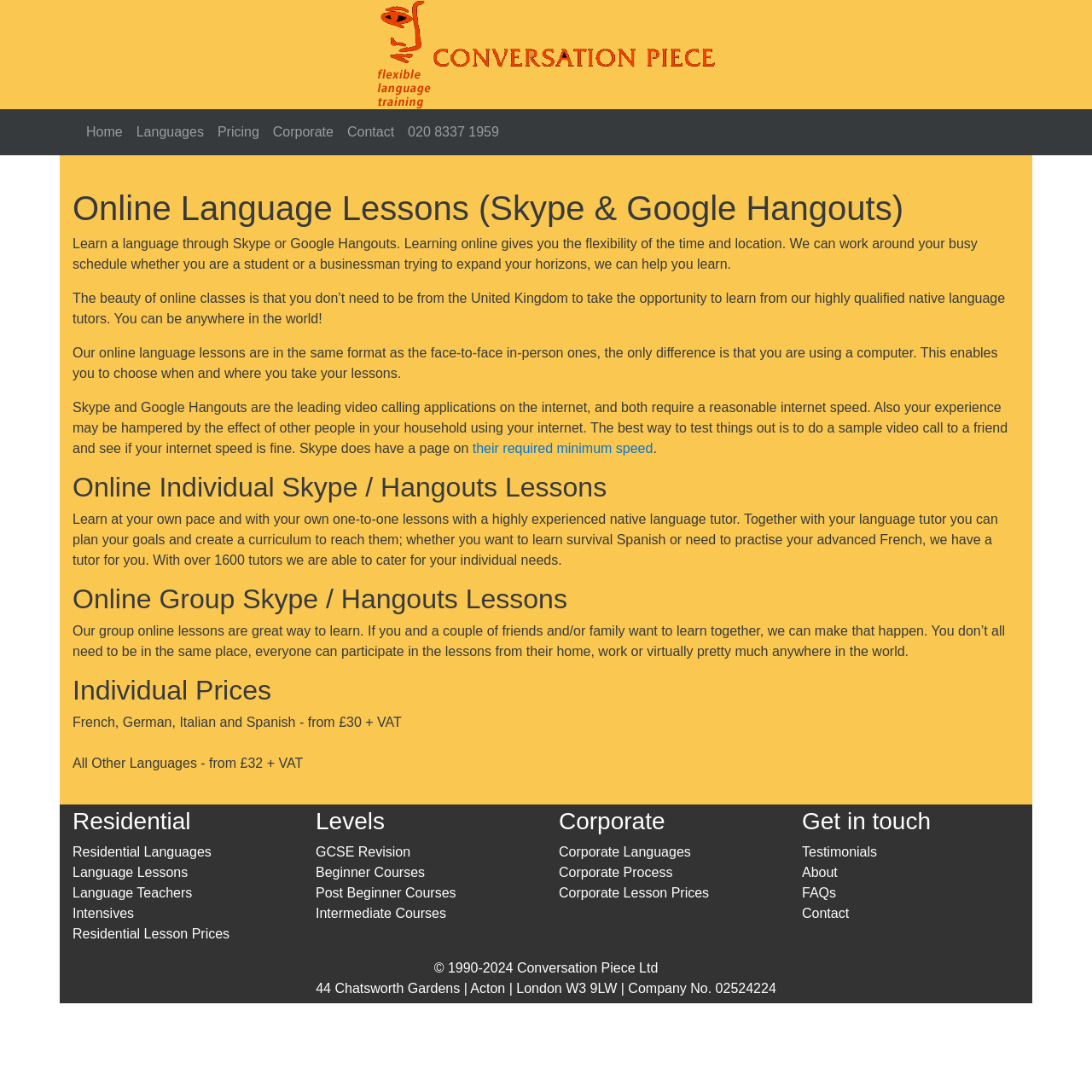Please find and give the text of the main heading on the webpage.

Online Language Lessons (Skype & Google Hangouts)